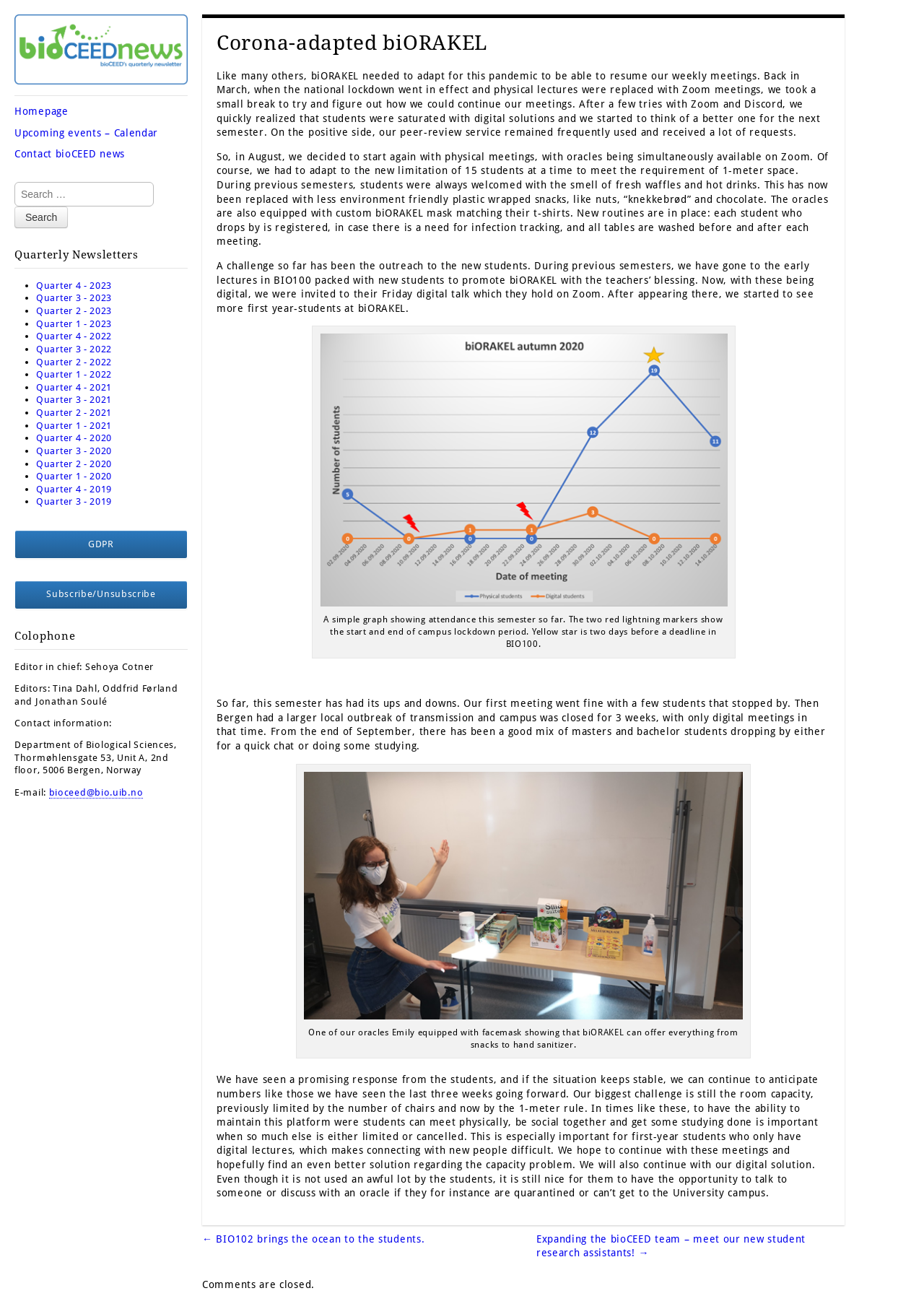Use a single word or phrase to answer the question: What is the role of Sehoya Cotner?

Editor in chief